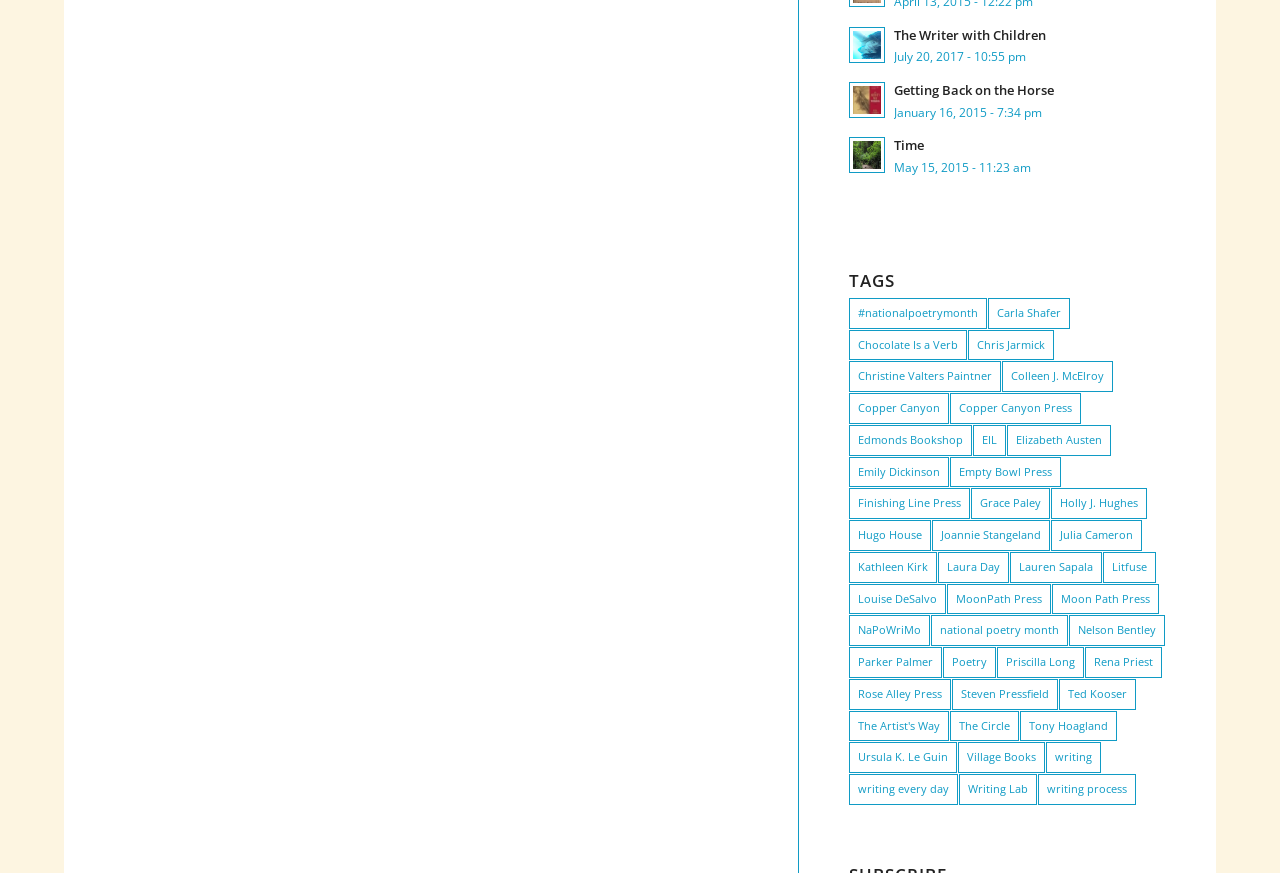Answer succinctly with a single word or phrase:
What is the purpose of this webpage?

Poetry and writing resources